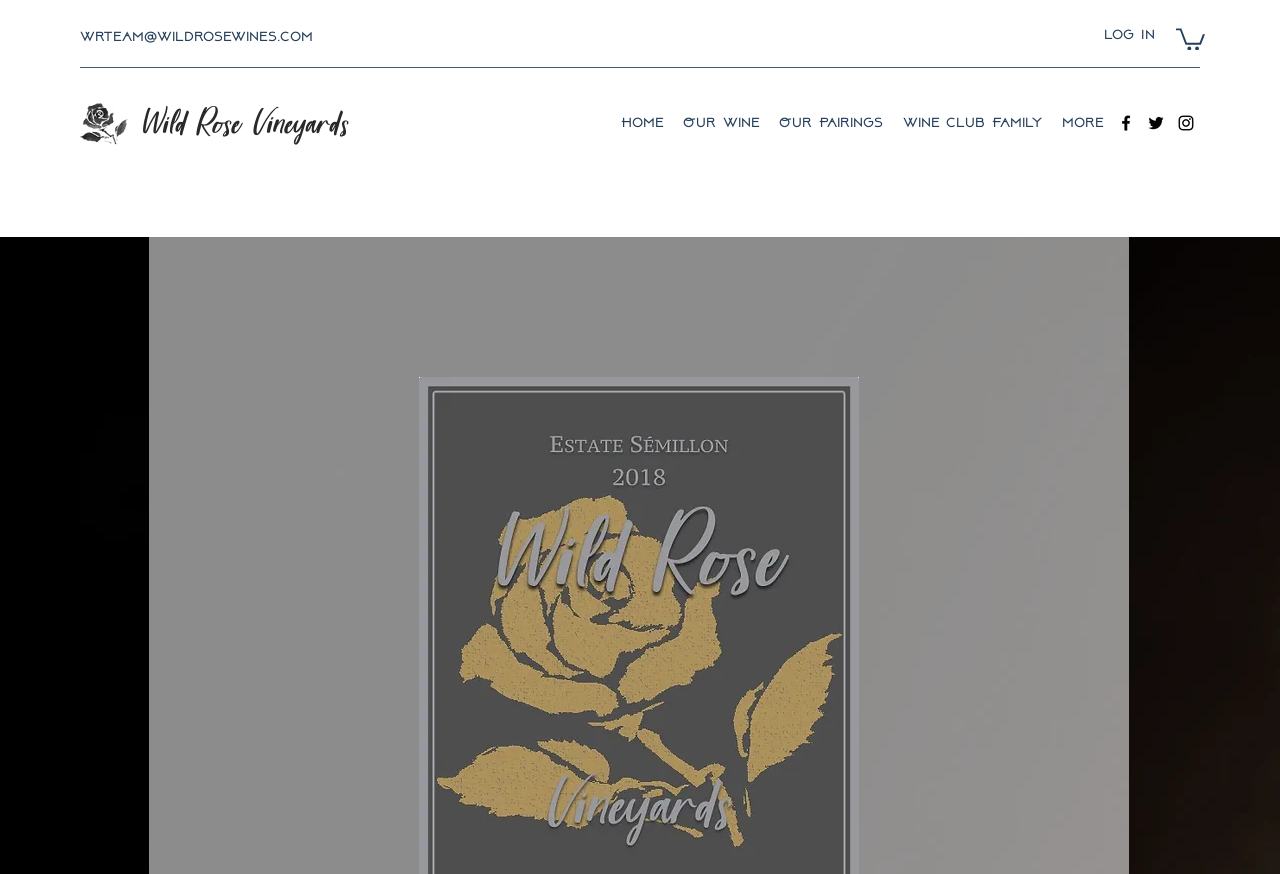What is the name of the vineyard?
Using the details from the image, give an elaborate explanation to answer the question.

I found the answer by looking at the heading element with the text 'Wild Rose Vineyards' which is located at the top of the webpage.